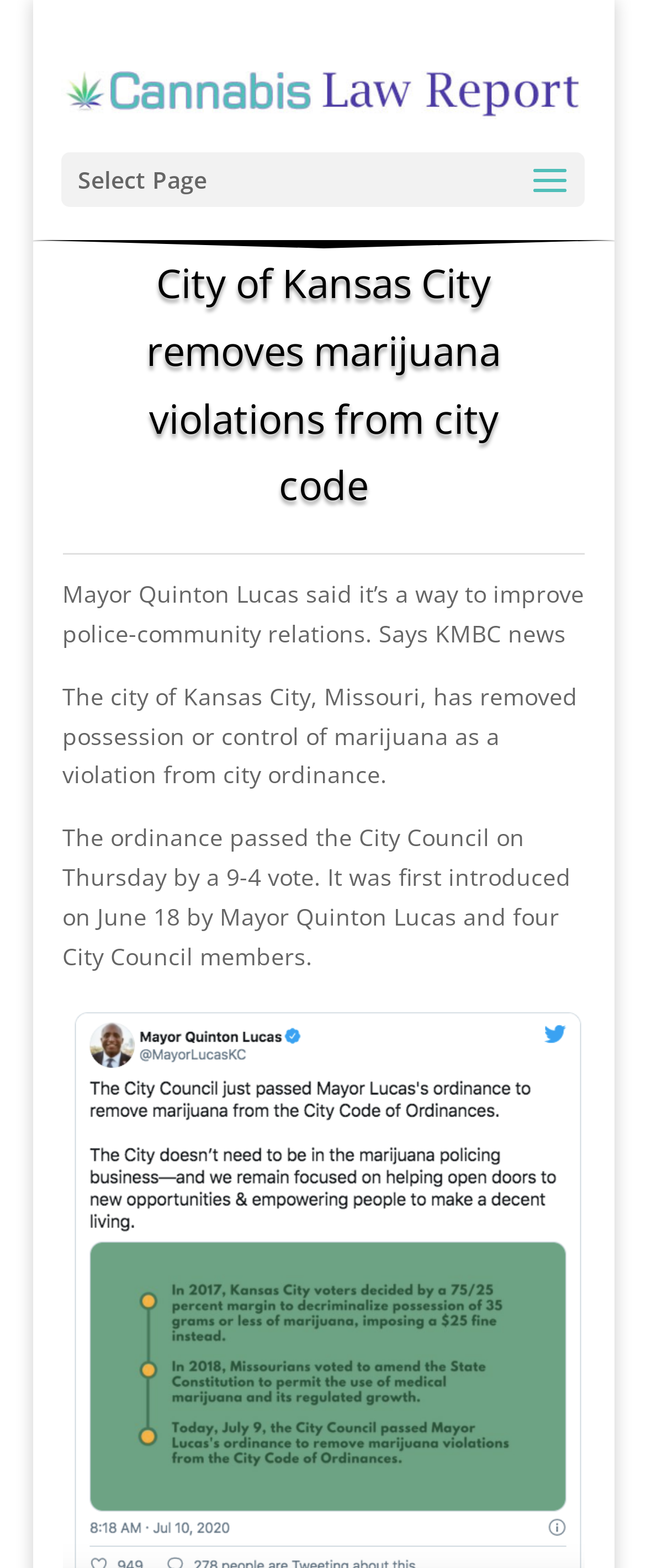Please provide a short answer using a single word or phrase for the question:
What was the vote result in the City Council?

9-4